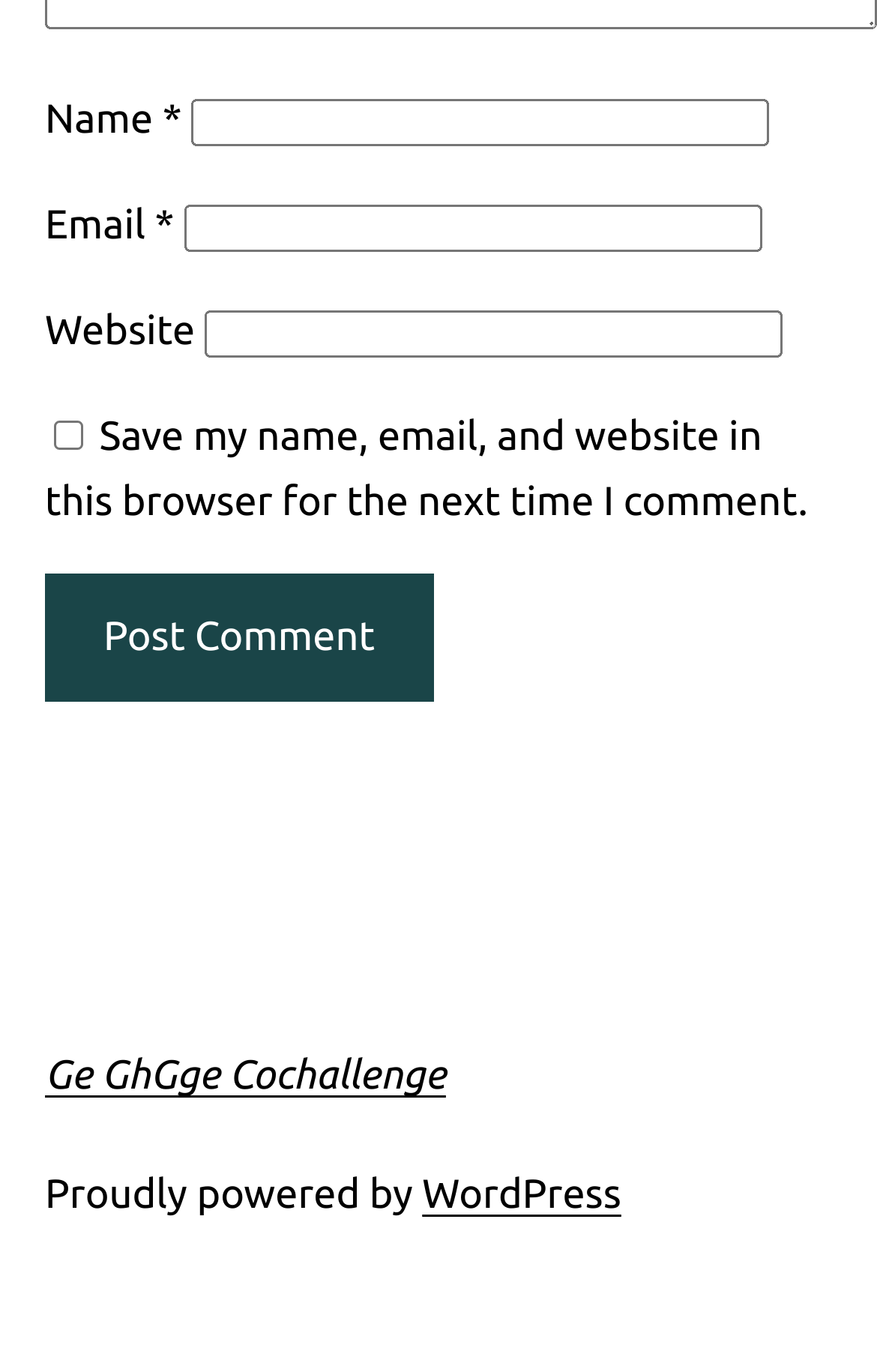Give the bounding box coordinates for the element described by: "WordPress".

[0.481, 0.854, 0.708, 0.887]